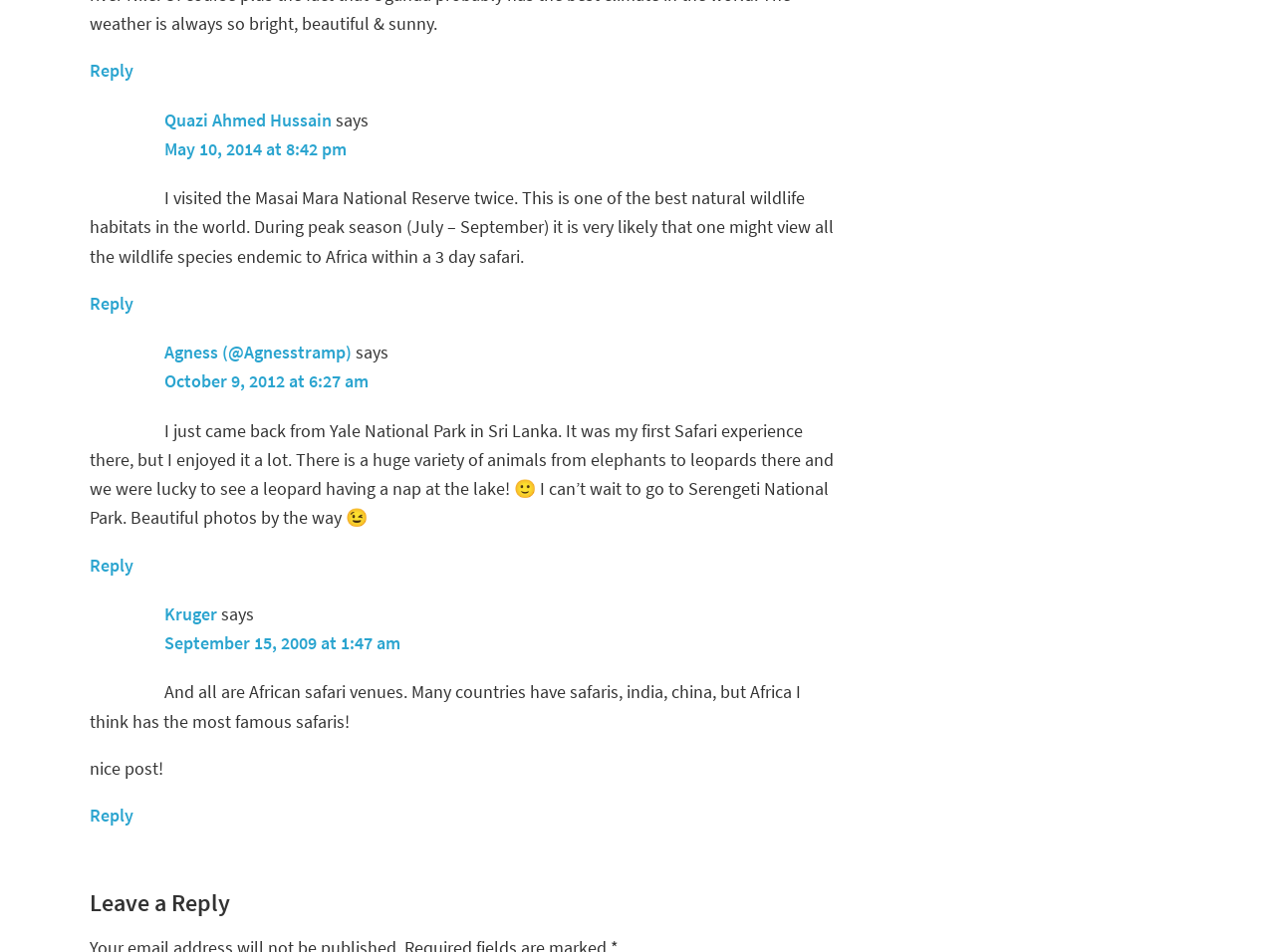Find the bounding box coordinates for the UI element that matches this description: "Reply".

[0.07, 0.581, 0.105, 0.605]